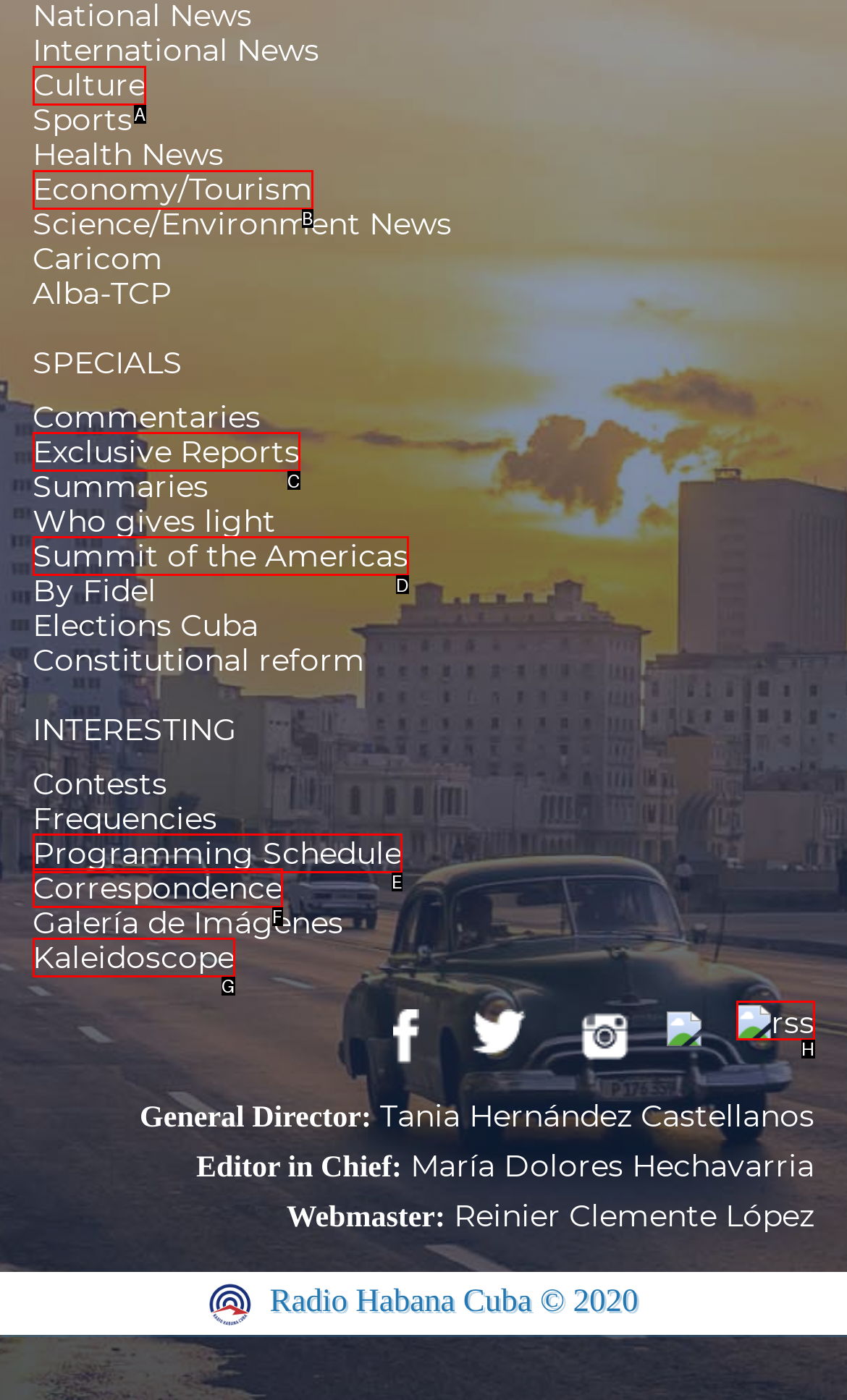Which option best describes: Summit of the Americas
Respond with the letter of the appropriate choice.

D